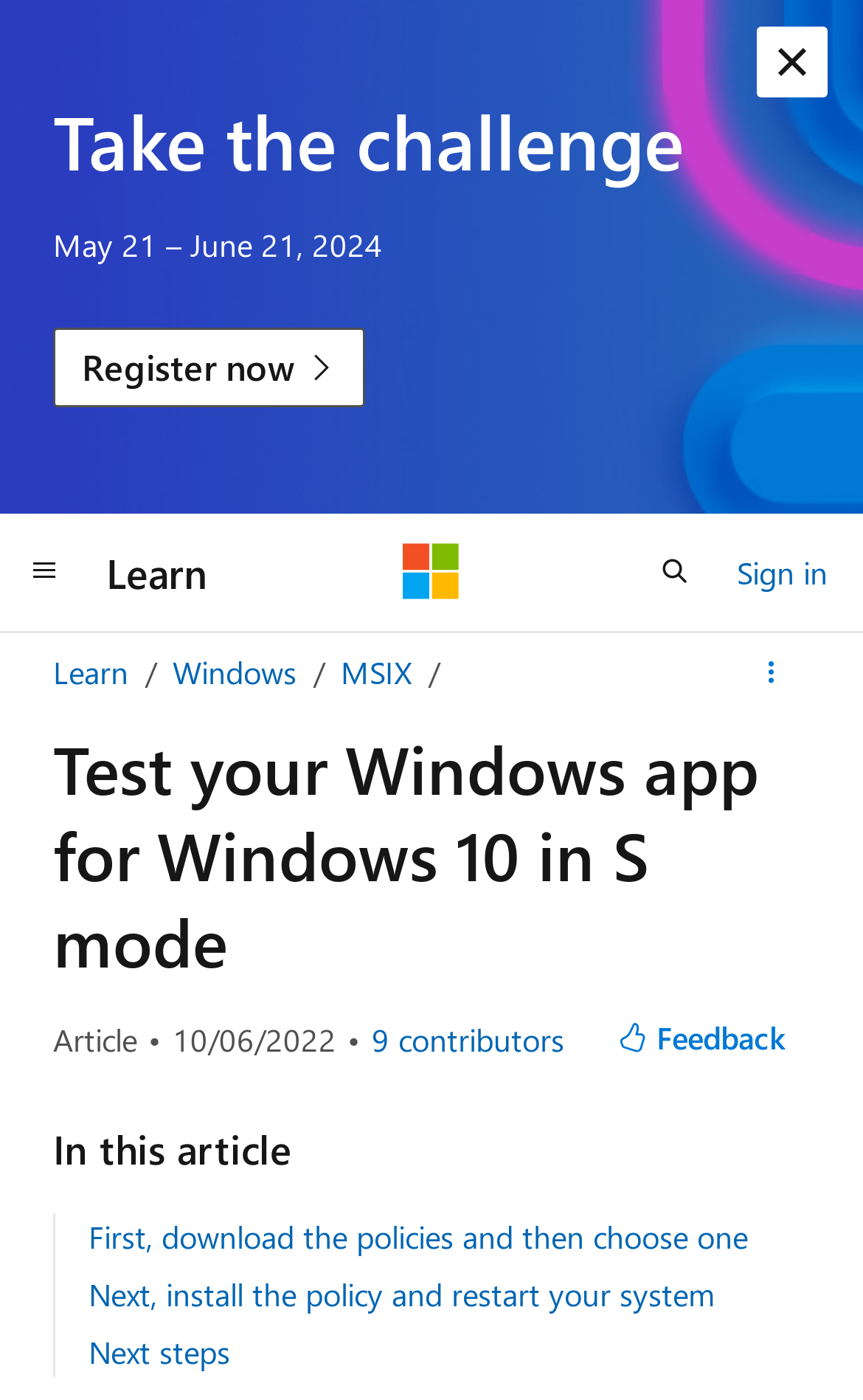Refer to the element description parent_node: Learn aria-label="Microsoft" and identify the corresponding bounding box in the screenshot. Format the coordinates as (top-left x, top-left y, bottom-right x, bottom-right y) with values in the range of 0 to 1.

[0.467, 0.388, 0.533, 0.429]